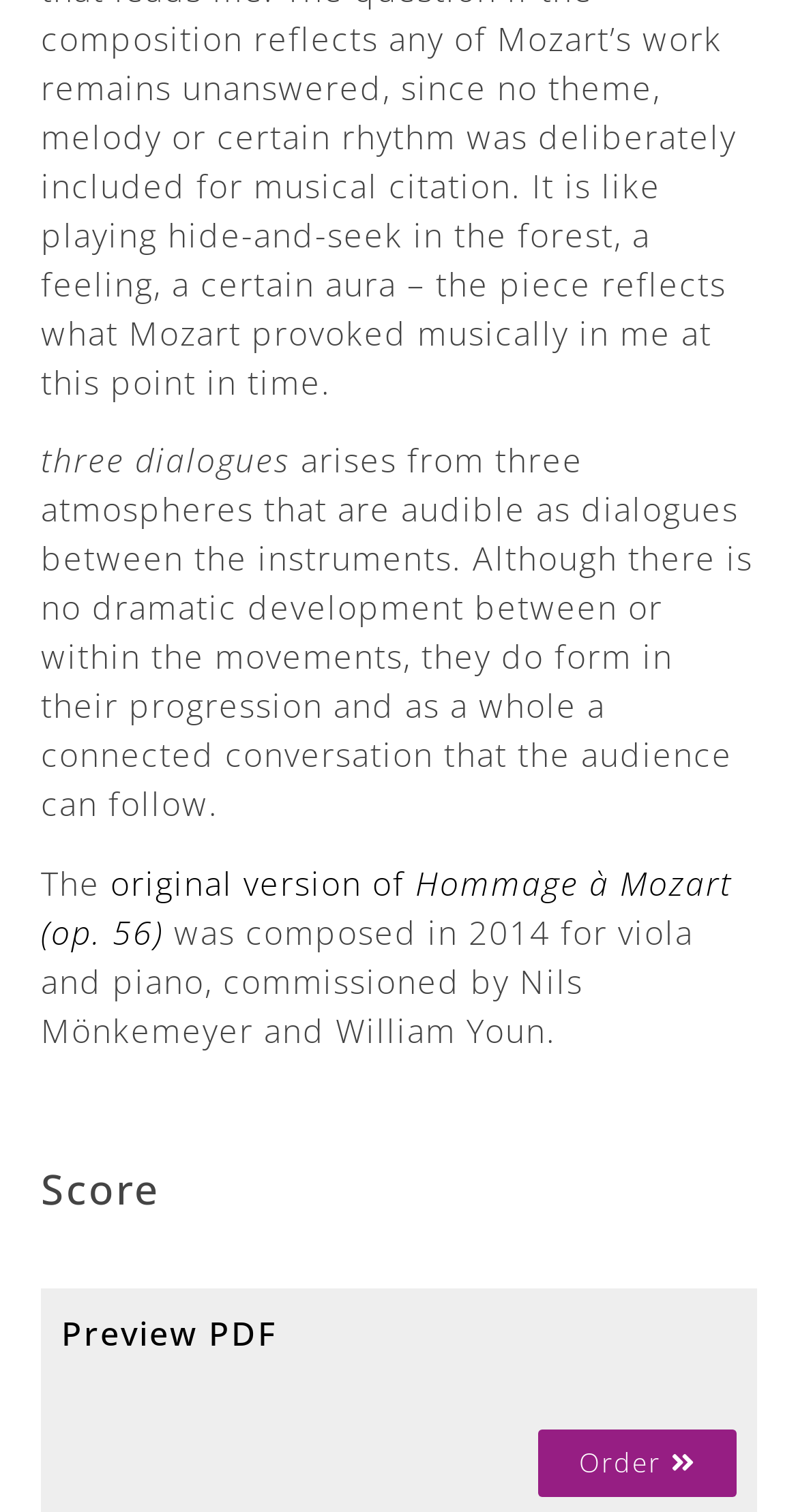What is the name of the composition?
Based on the image, give a one-word or short phrase answer.

Hommage à Mozart